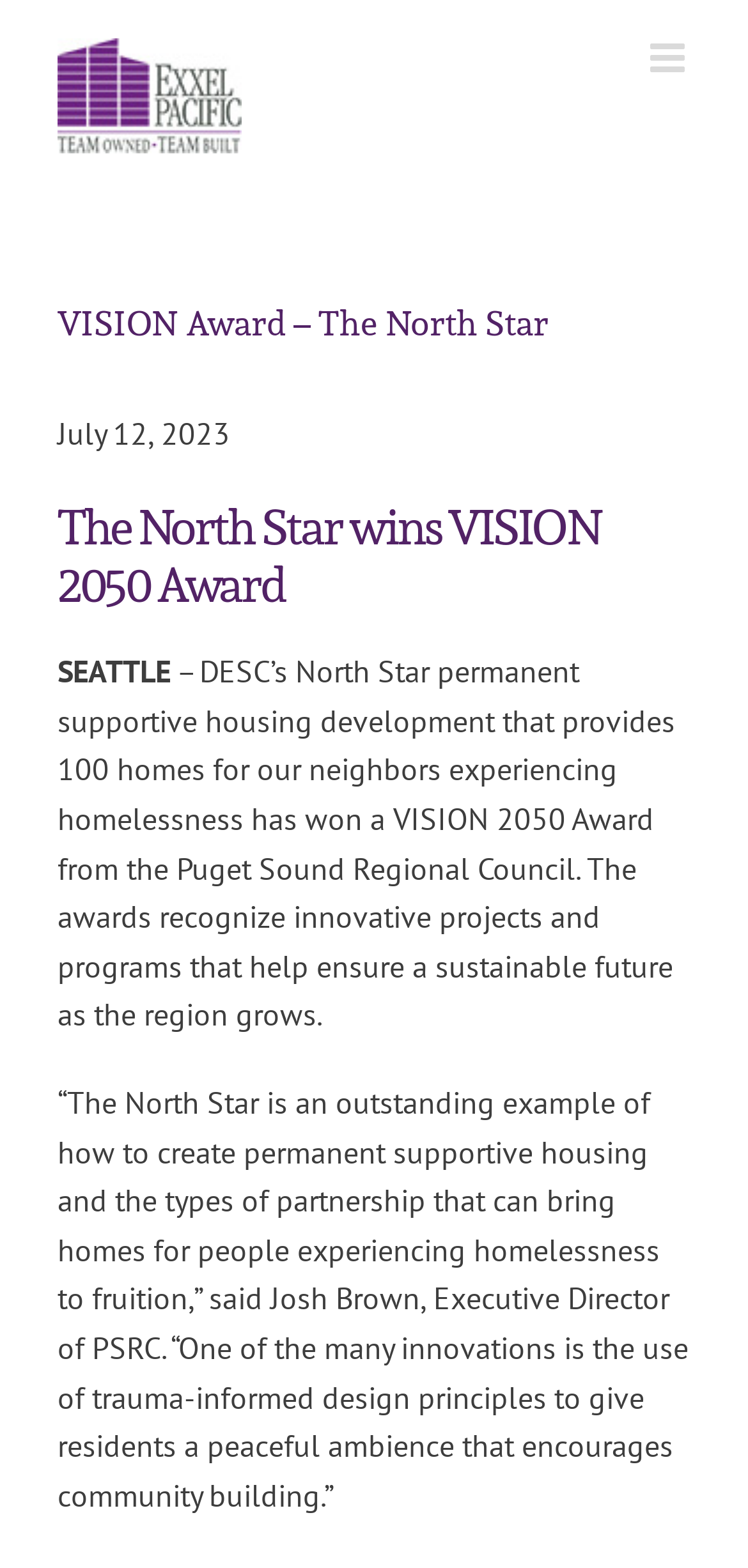Who is the Executive Director of PSRC?
Provide a concise answer using a single word or phrase based on the image.

Josh Brown